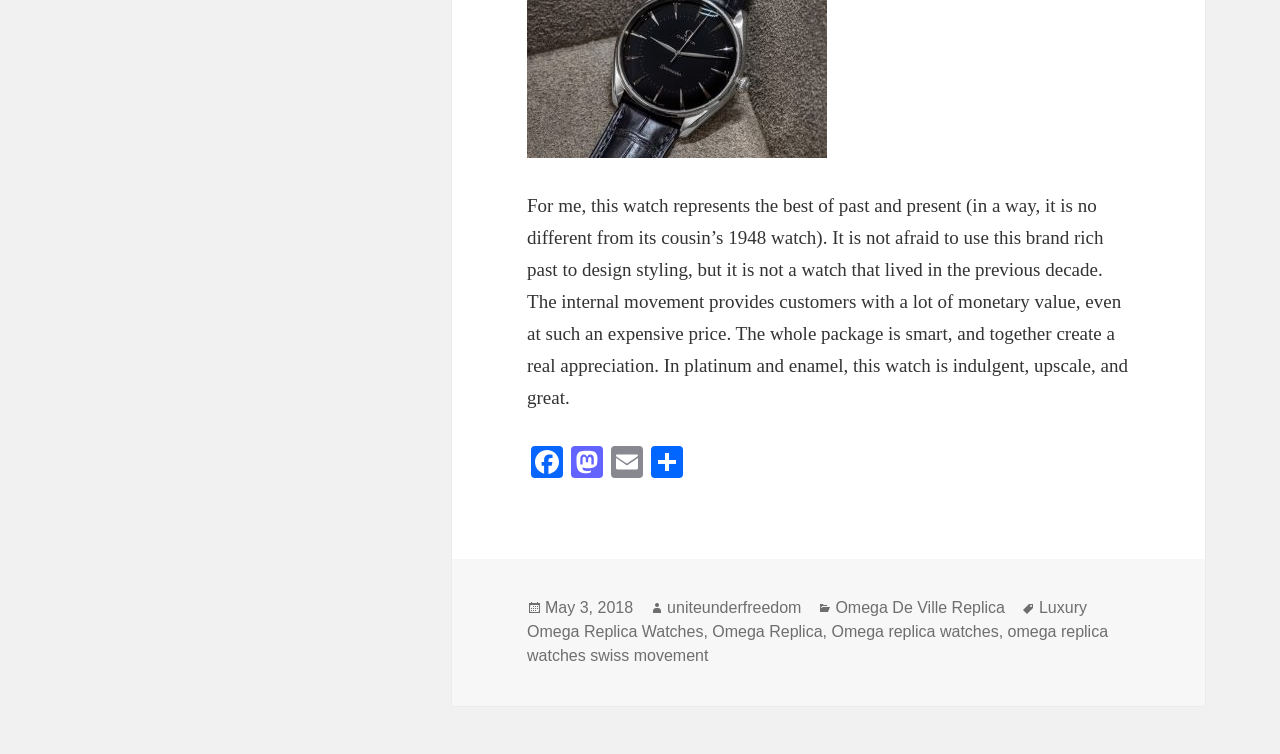Locate the bounding box coordinates of the clickable region necessary to complete the following instruction: "Contact the author uniteunderfreedom". Provide the coordinates in the format of four float numbers between 0 and 1, i.e., [left, top, right, bottom].

[0.521, 0.795, 0.626, 0.819]